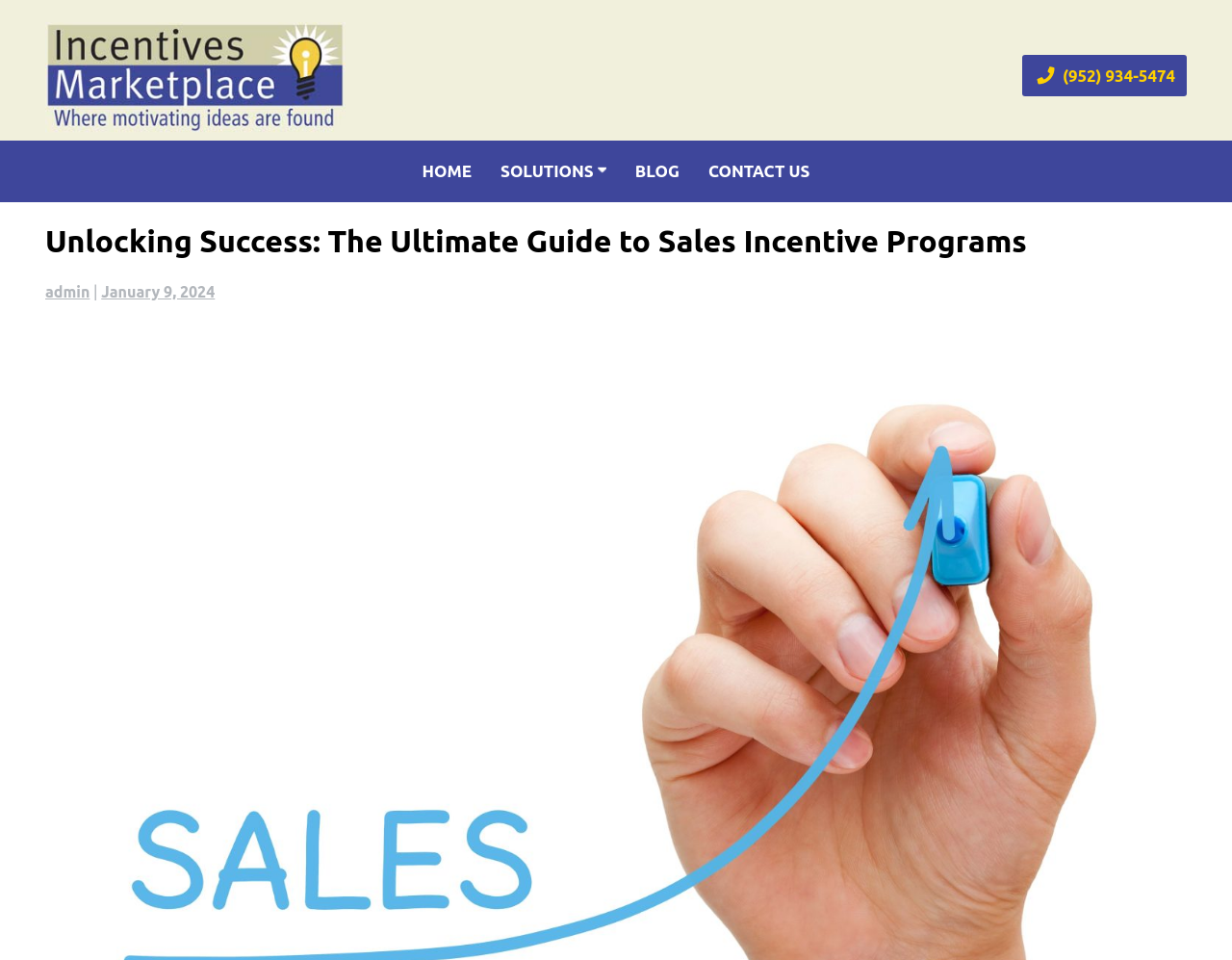What is the icon next to the 'SOLUTIONS' link?
Provide a concise answer using a single word or phrase based on the image.

down icon